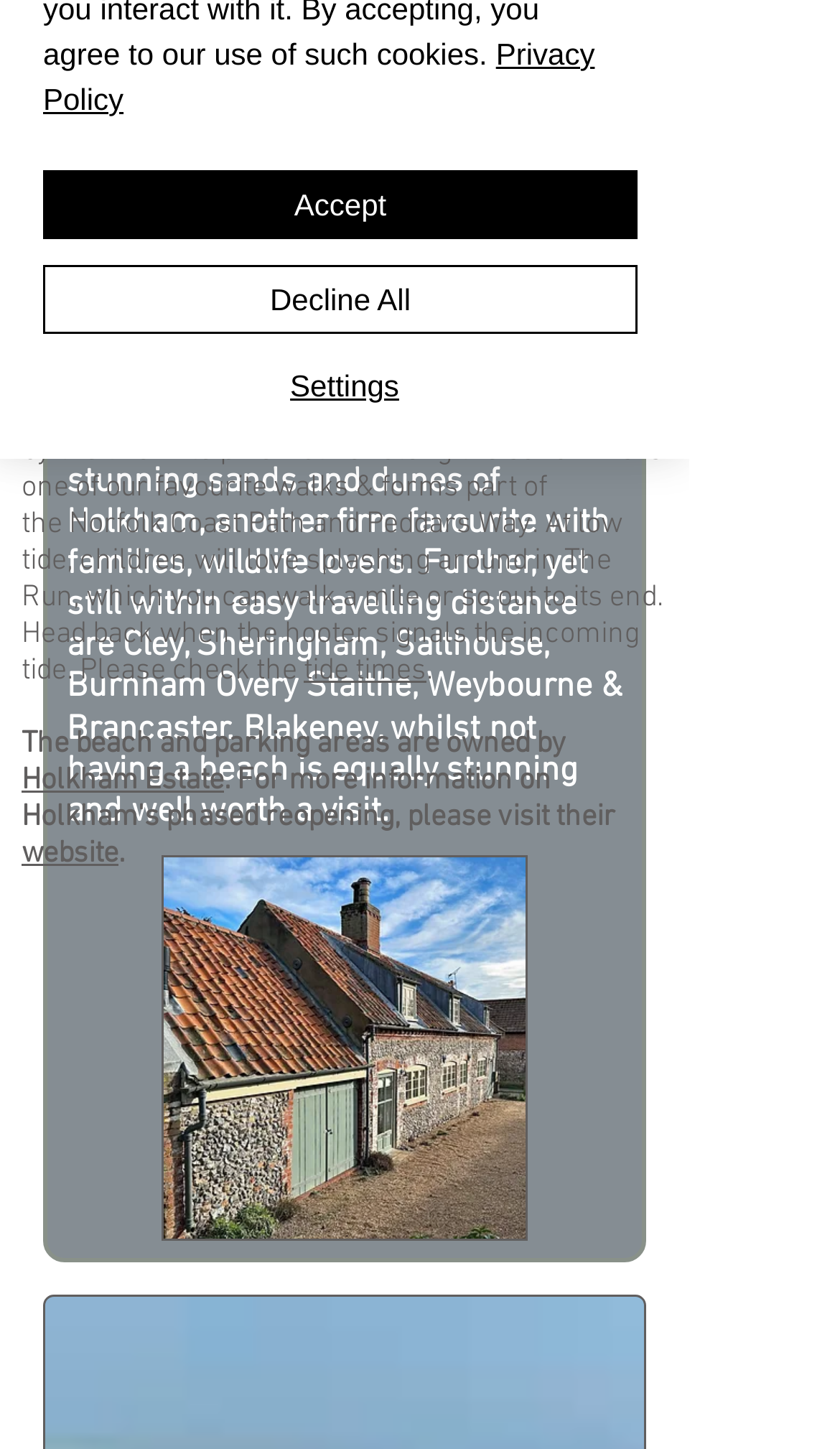Locate the UI element that matches the description tide times in the webpage screenshot. Return the bounding box coordinates in the format (top-left x, top-left y, bottom-right x, bottom-right y), with values ranging from 0 to 1.

[0.362, 0.45, 0.508, 0.475]